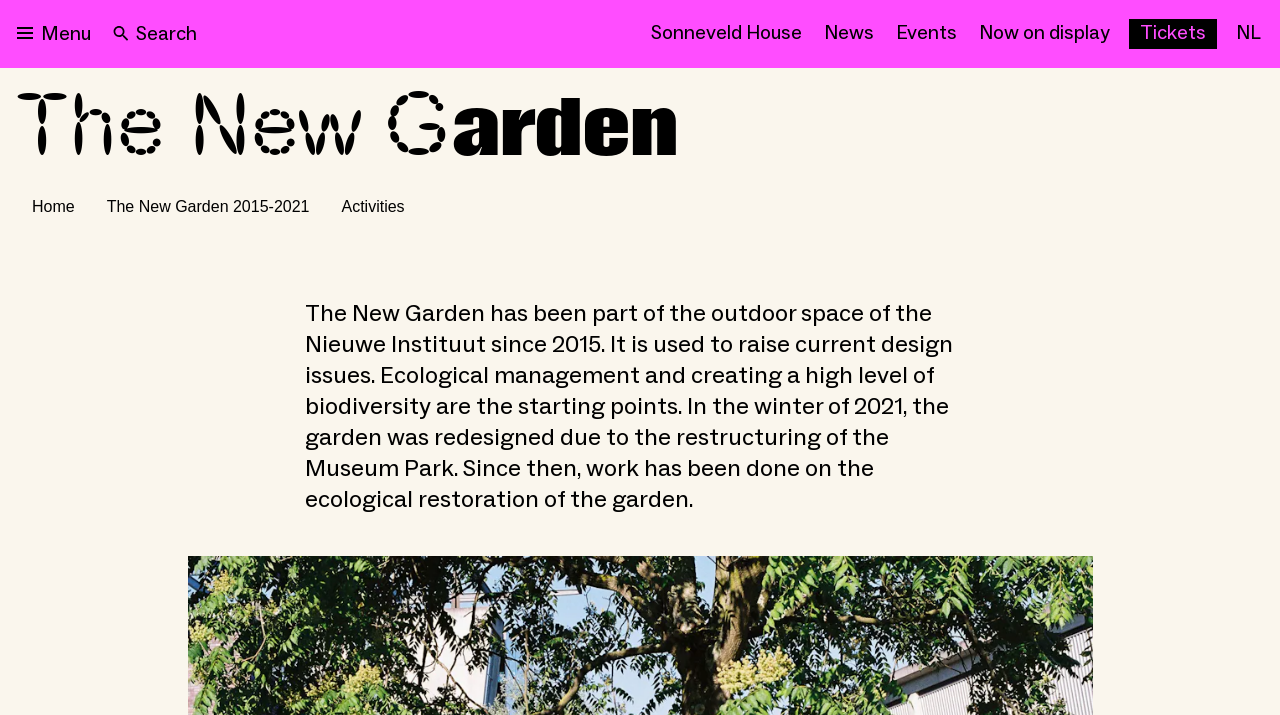Use the information in the screenshot to answer the question comprehensively: What is the purpose of the garden?

I found the answer by reading the static text element that describes the garden, which states that it is used to raise current design issues, among other things.